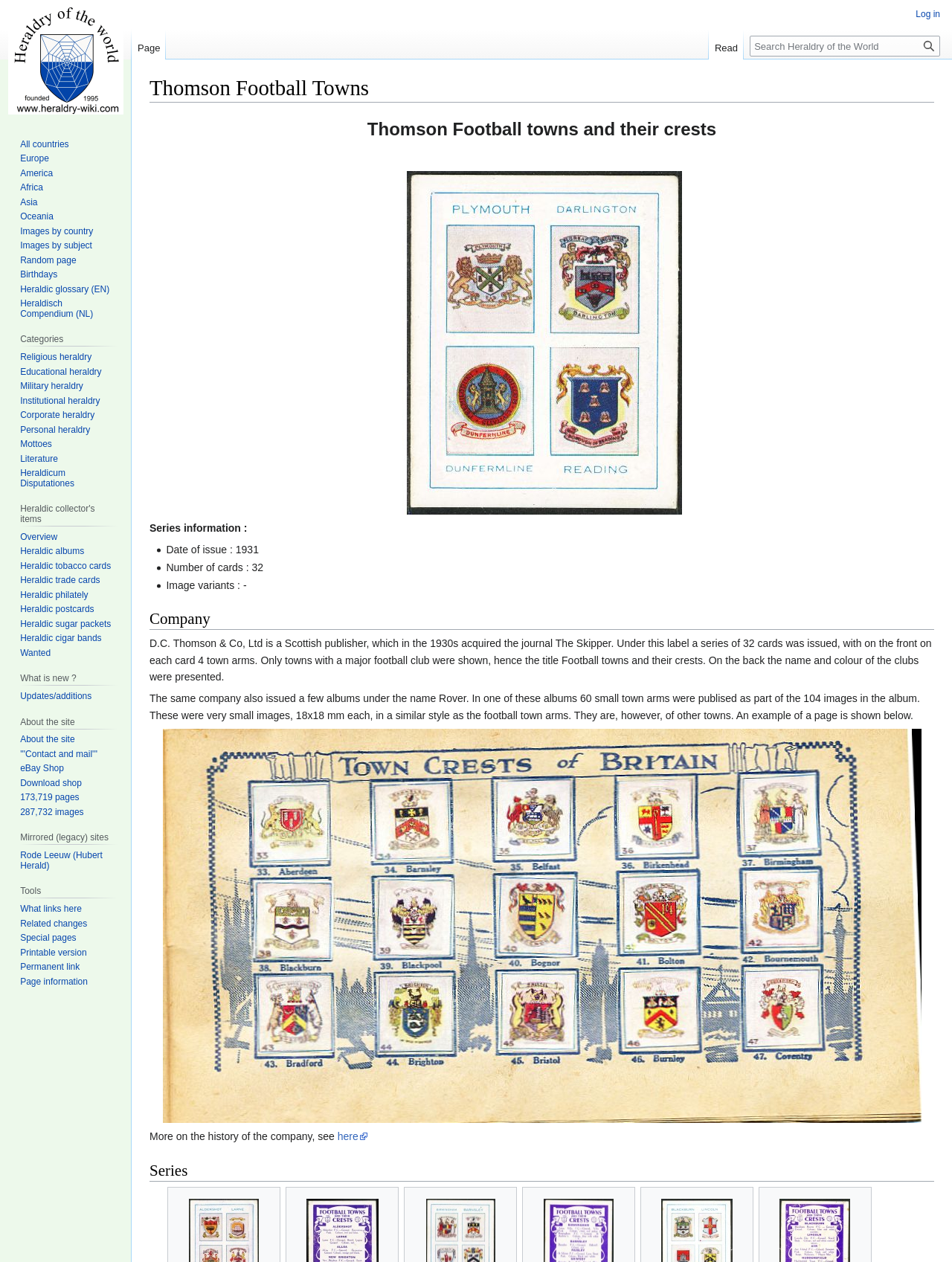Describe all the significant parts and information present on the webpage.

The webpage is about Thomson Football Towns, a series of football town crests issued by D.C. Thomson & Co, Ltd in the 1930s. At the top of the page, there is a heading "Thomson Football Towns" followed by two links "Jump to navigation" and "Jump to search". Below these links, there is a brief introduction to Thomson Football towns and their crests.

On the left side of the page, there is a navigation menu with several sections, including "Personal tools", "Namespaces", "Views", "Search", "Categories", "Heraldic collector's items", "What is new?", "About the site", "Mirrored (legacy) sites", and "Tools". Each section has multiple links to related pages.

On the right side of the page, there is a main content area with several sections. The first section is about the series information, including the date of issue, number of cards, and image variants. Below this section, there is a heading "Company" followed by a brief description of D.C. Thomson & Co, Ltd and its history.

The next section is about the series, with a heading "Series" and a brief description of the series. There are two images on the page, one is "Plymouth.tho.jpg" and the other is "Rover.tho.jpg", which are examples of the town arms published in the series.

At the bottom of the page, there are several links to related pages, including "Visit the main page", "All countries", "Europe", "America", "Africa", "Asia", "Oceania", "Images by country", "Images by subject", "Random page", "Birthdays", and "Heraldic glossary (EN)".